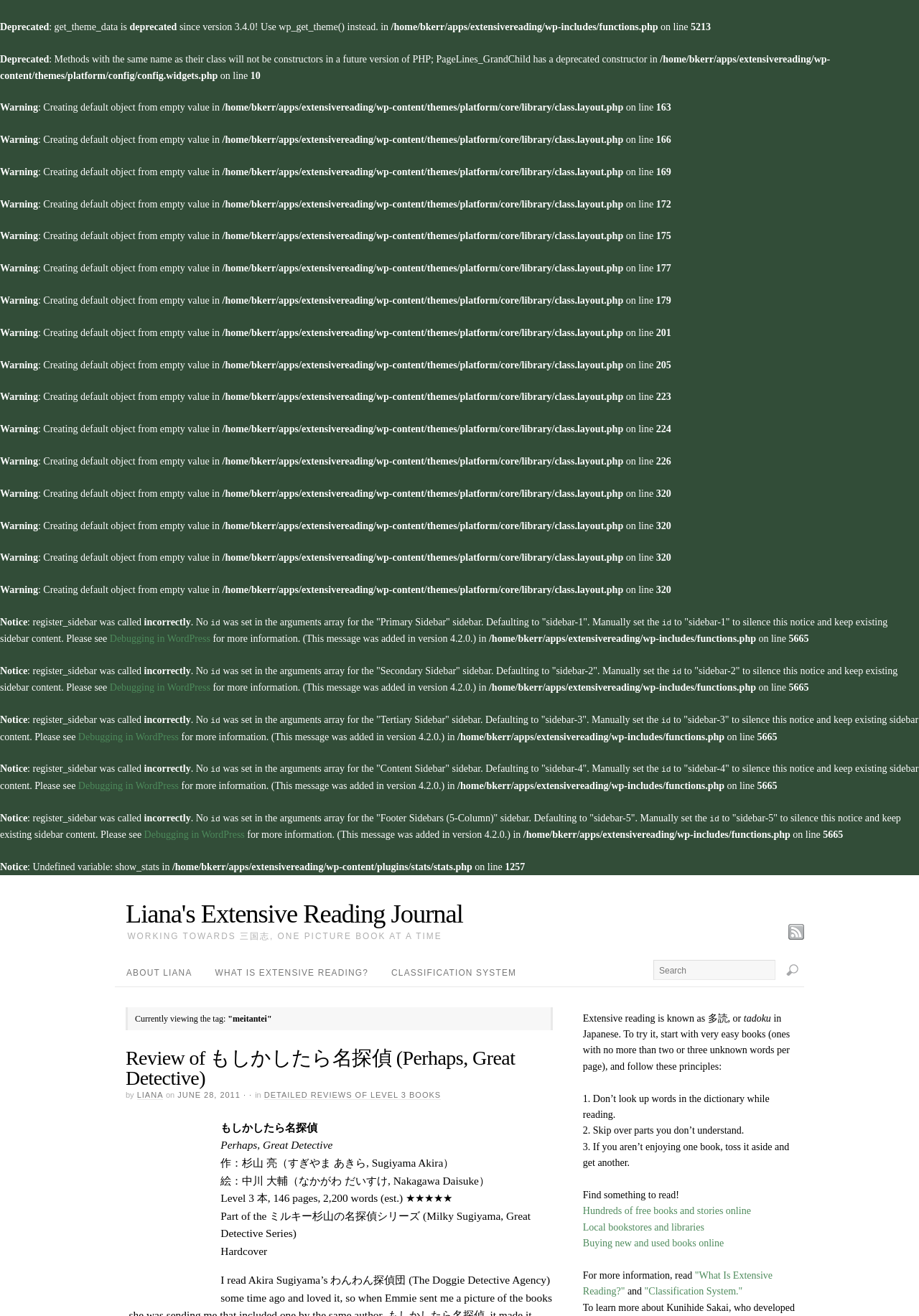Given the description of the UI element: "Classification System", predict the bounding box coordinates in the form of [left, top, right, bottom], with each value being a float between 0 and 1.

[0.413, 0.727, 0.574, 0.747]